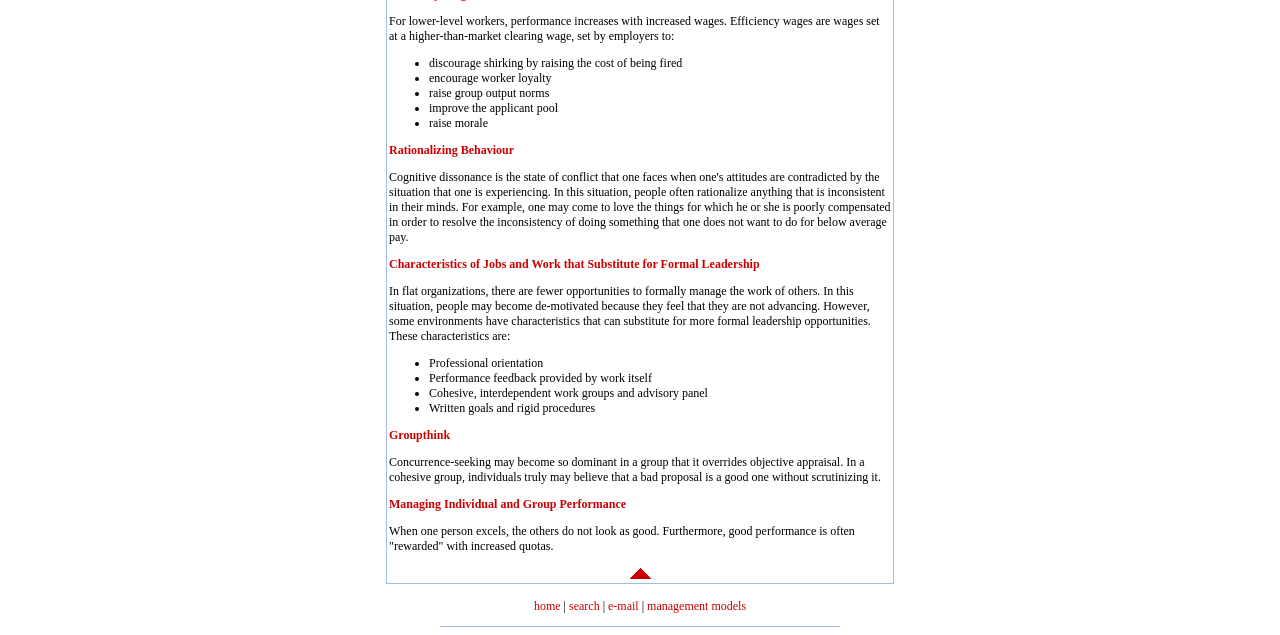Answer the question in one word or a short phrase:
What is the first point of efficiency wages?

discourage shirking